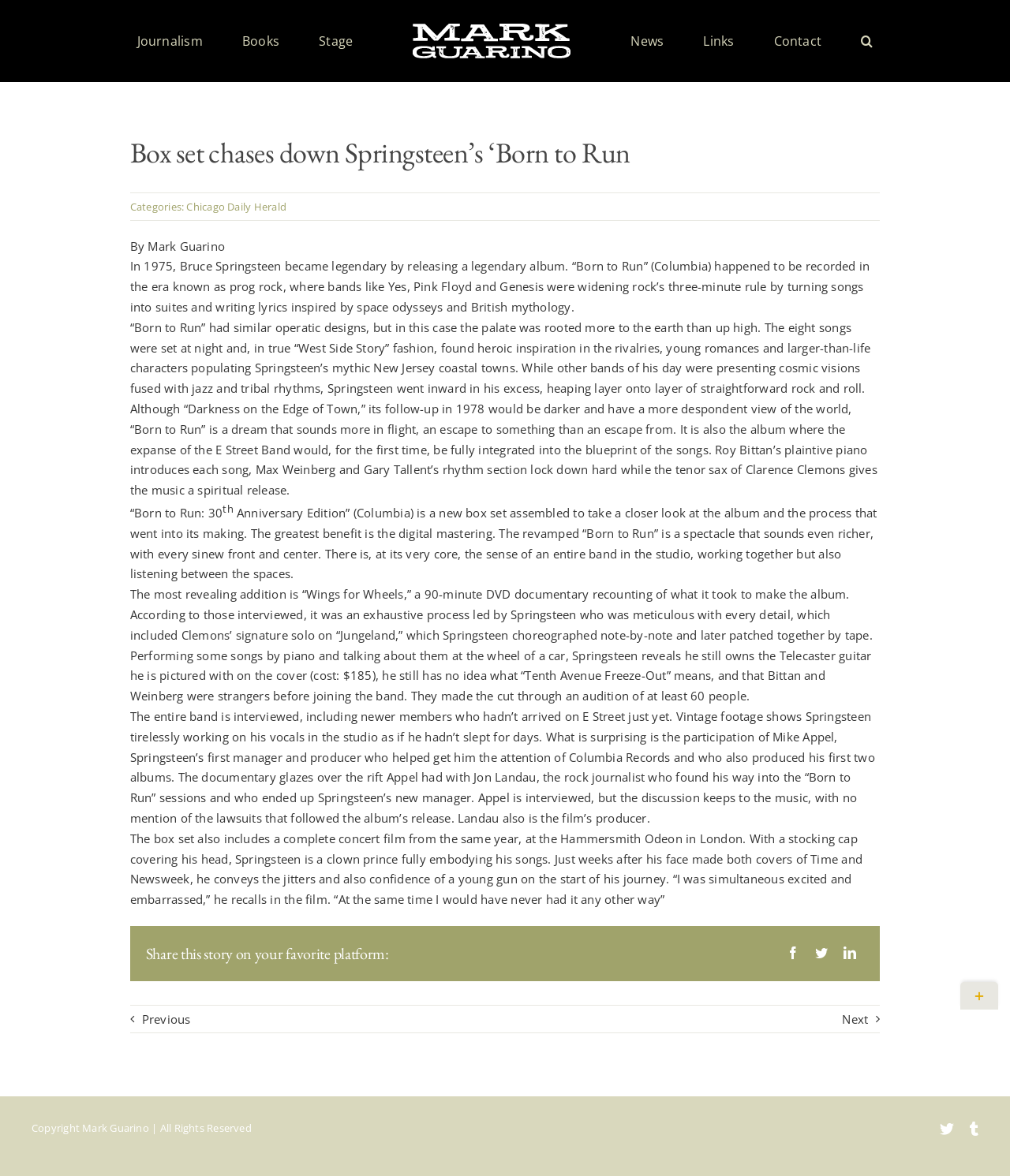Please find the bounding box for the UI element described by: "aria-label="Search" title="Search"".

[0.853, 0.02, 0.864, 0.05]